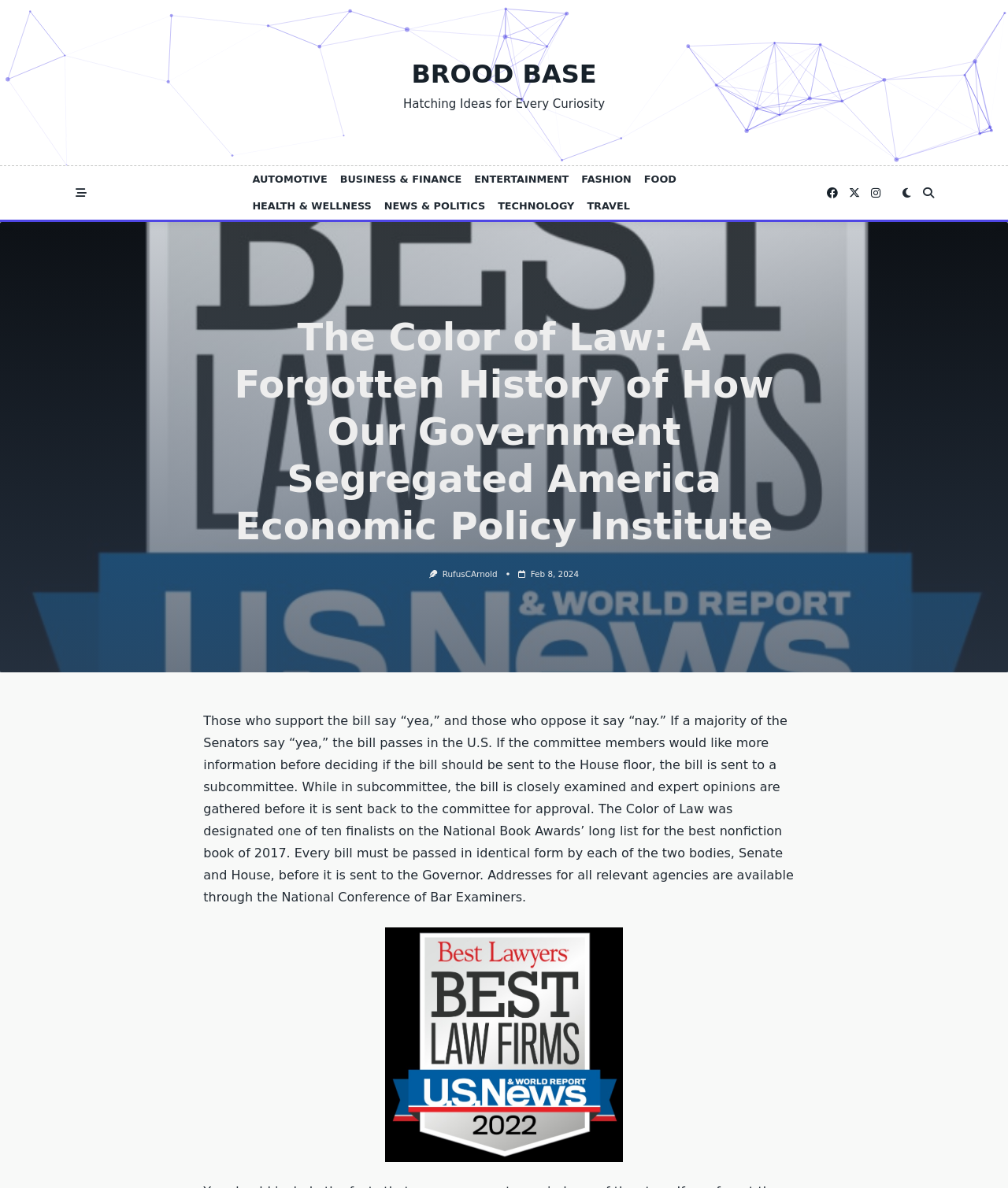Please identify the bounding box coordinates of where to click in order to follow the instruction: "Explore AUTOMOTIVE".

[0.244, 0.14, 0.331, 0.162]